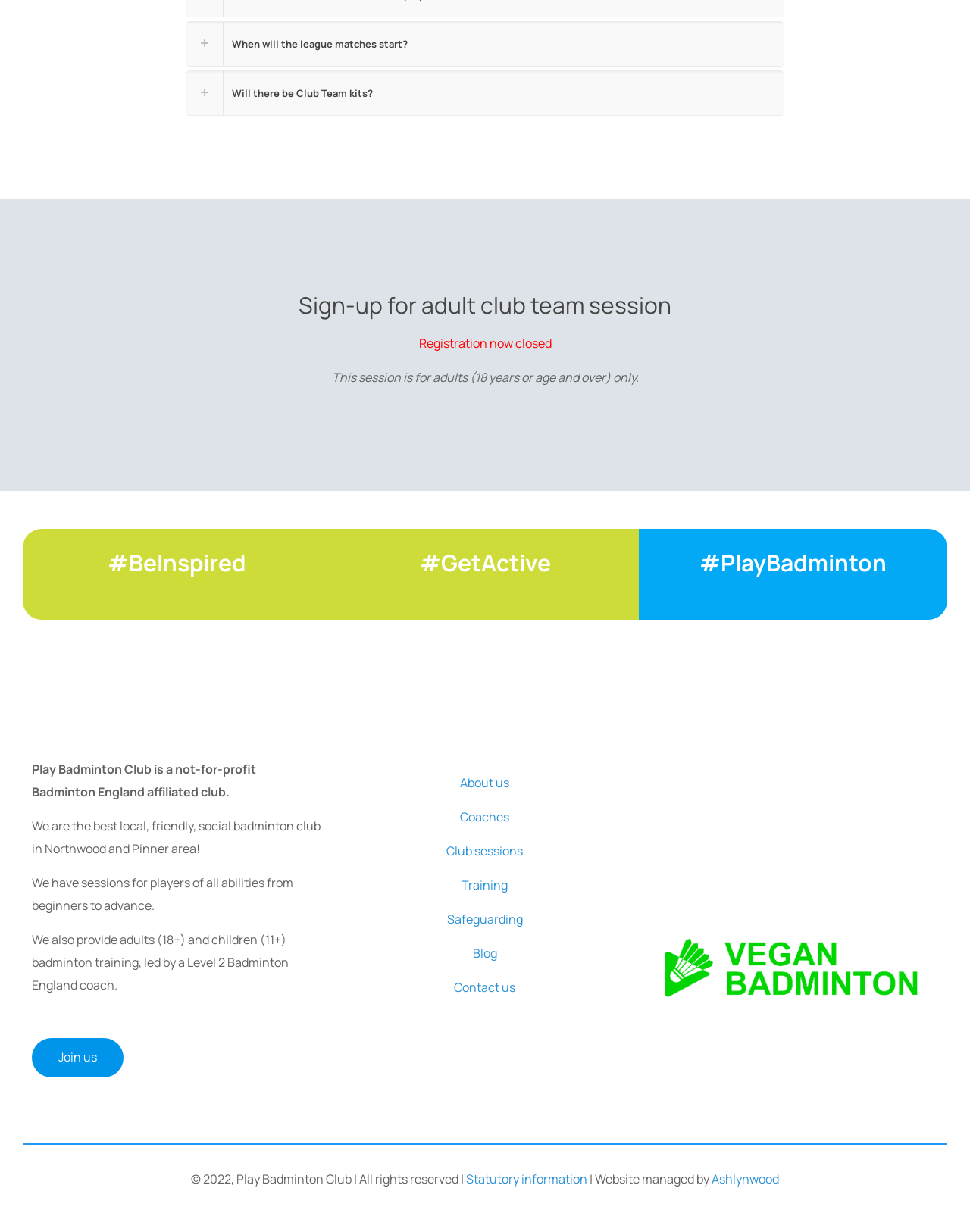Locate the bounding box coordinates of the item that should be clicked to fulfill the instruction: "View Modern dance classes".

None